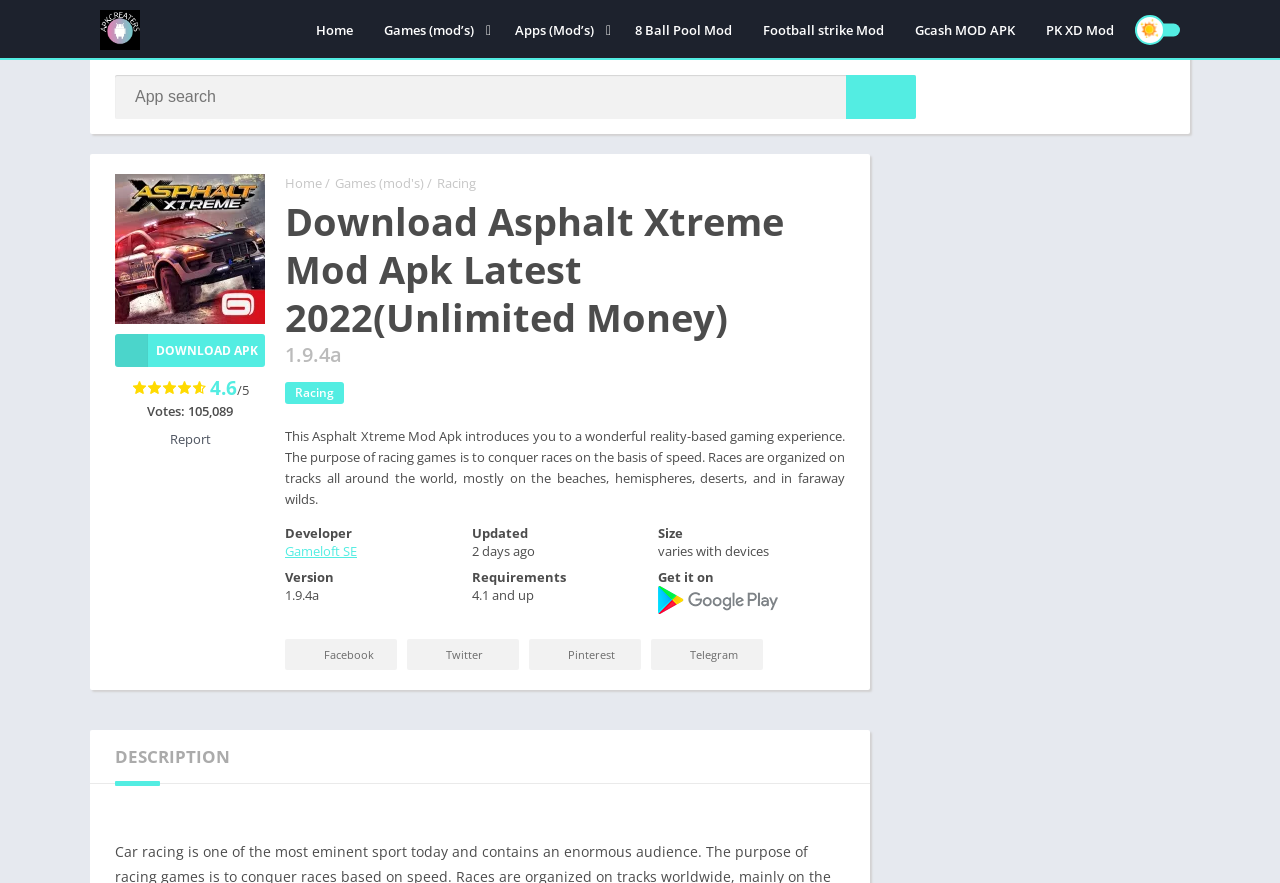Determine the bounding box coordinates of the clickable element to complete this instruction: "Check the app's rating". Provide the coordinates in the format of four float numbers between 0 and 1, [left, top, right, bottom].

[0.164, 0.424, 0.185, 0.454]